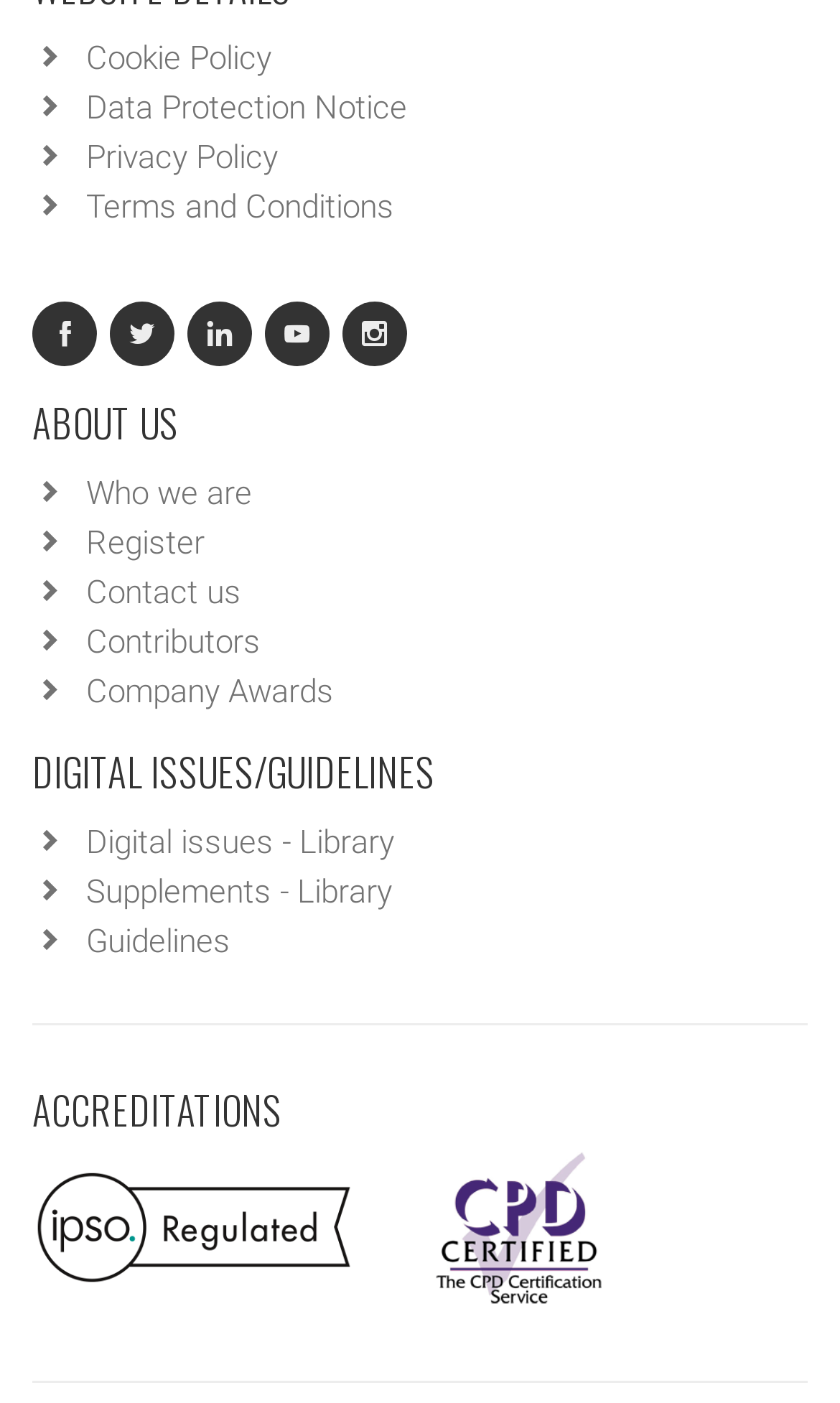Please specify the bounding box coordinates of the clickable region to carry out the following instruction: "View contributors". The coordinates should be four float numbers between 0 and 1, in the format [left, top, right, bottom].

[0.103, 0.443, 0.31, 0.471]